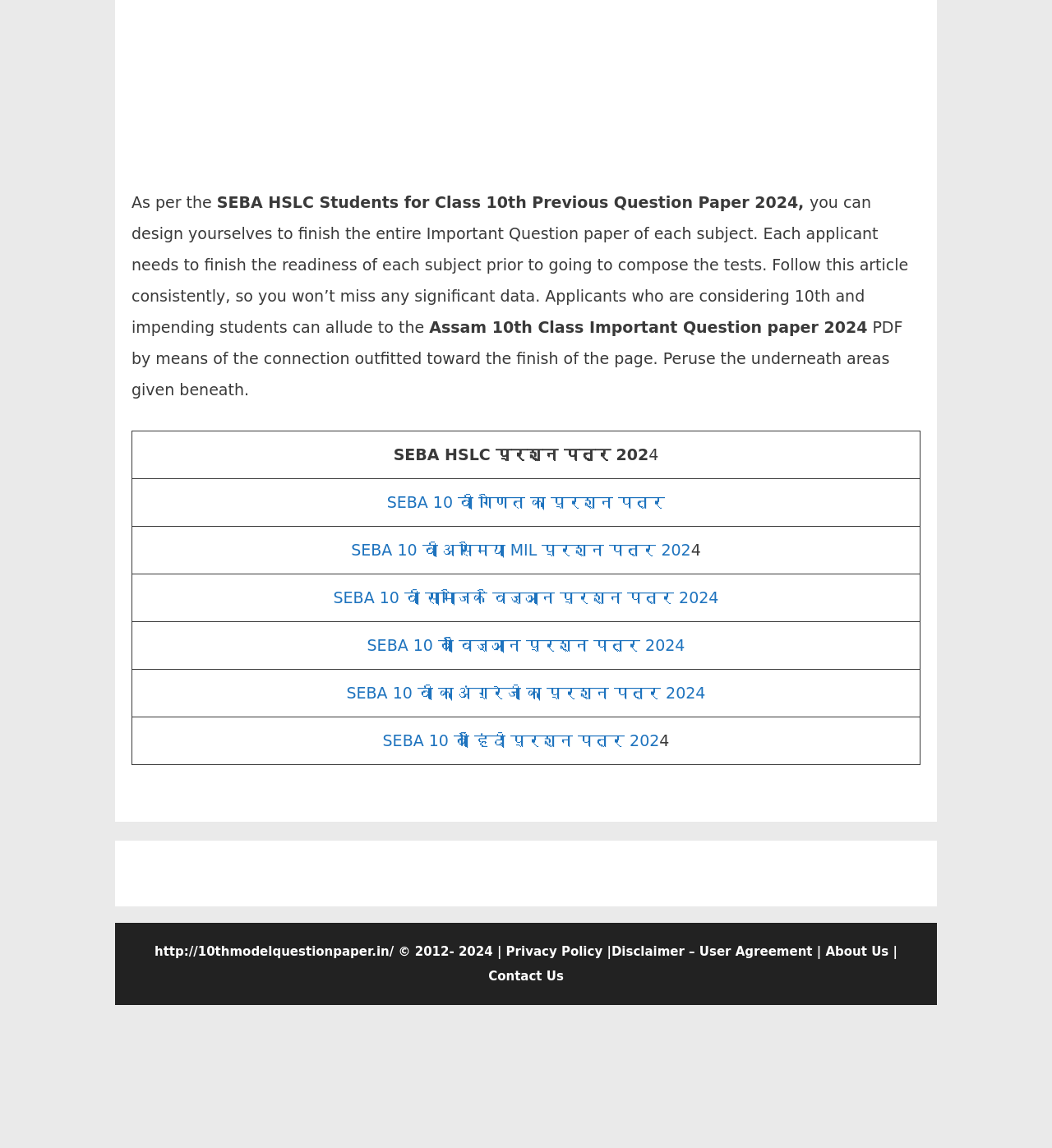Give the bounding box coordinates for this UI element: "Contact Us". The coordinates should be four float numbers between 0 and 1, arranged as [left, top, right, bottom].

[0.464, 0.615, 0.536, 0.628]